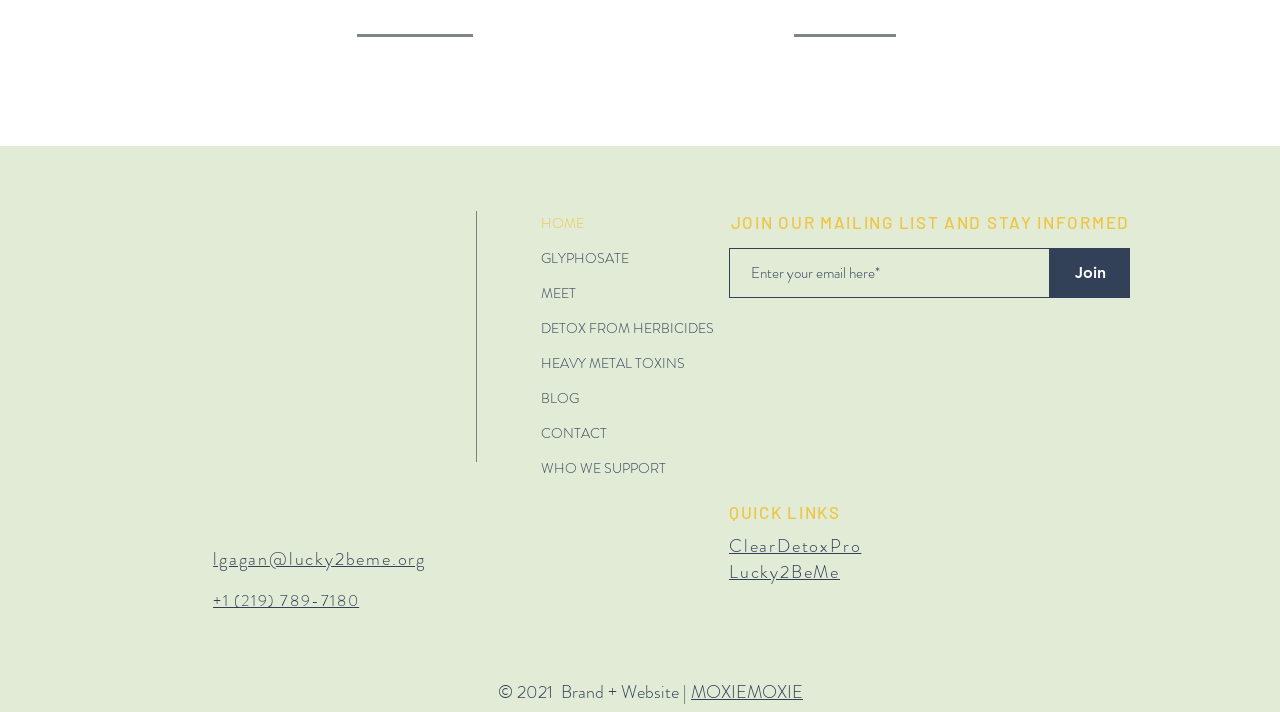How many social media links are present?
Kindly offer a detailed explanation using the data available in the image.

There is only one social media link, which is to Facebook, located in the 'Social Bar' section near the bottom of the webpage.